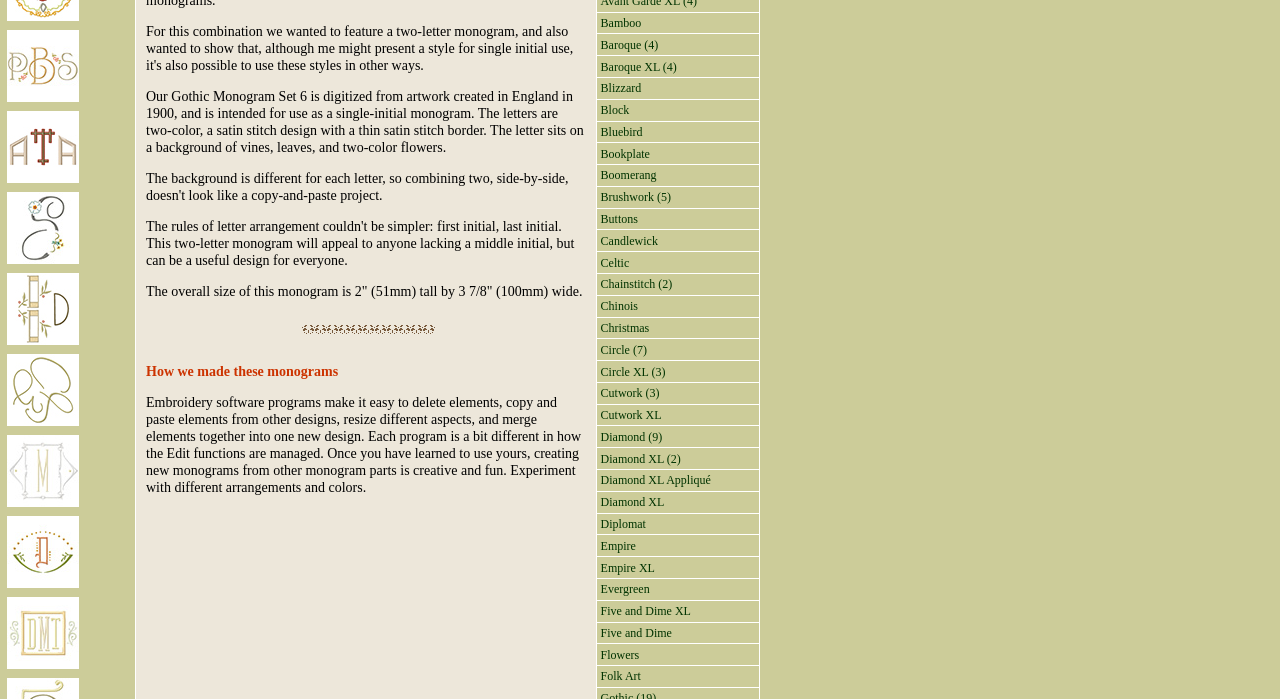Calculate the bounding box coordinates of the UI element given the description: "Buttons".

[0.466, 0.3, 0.593, 0.328]